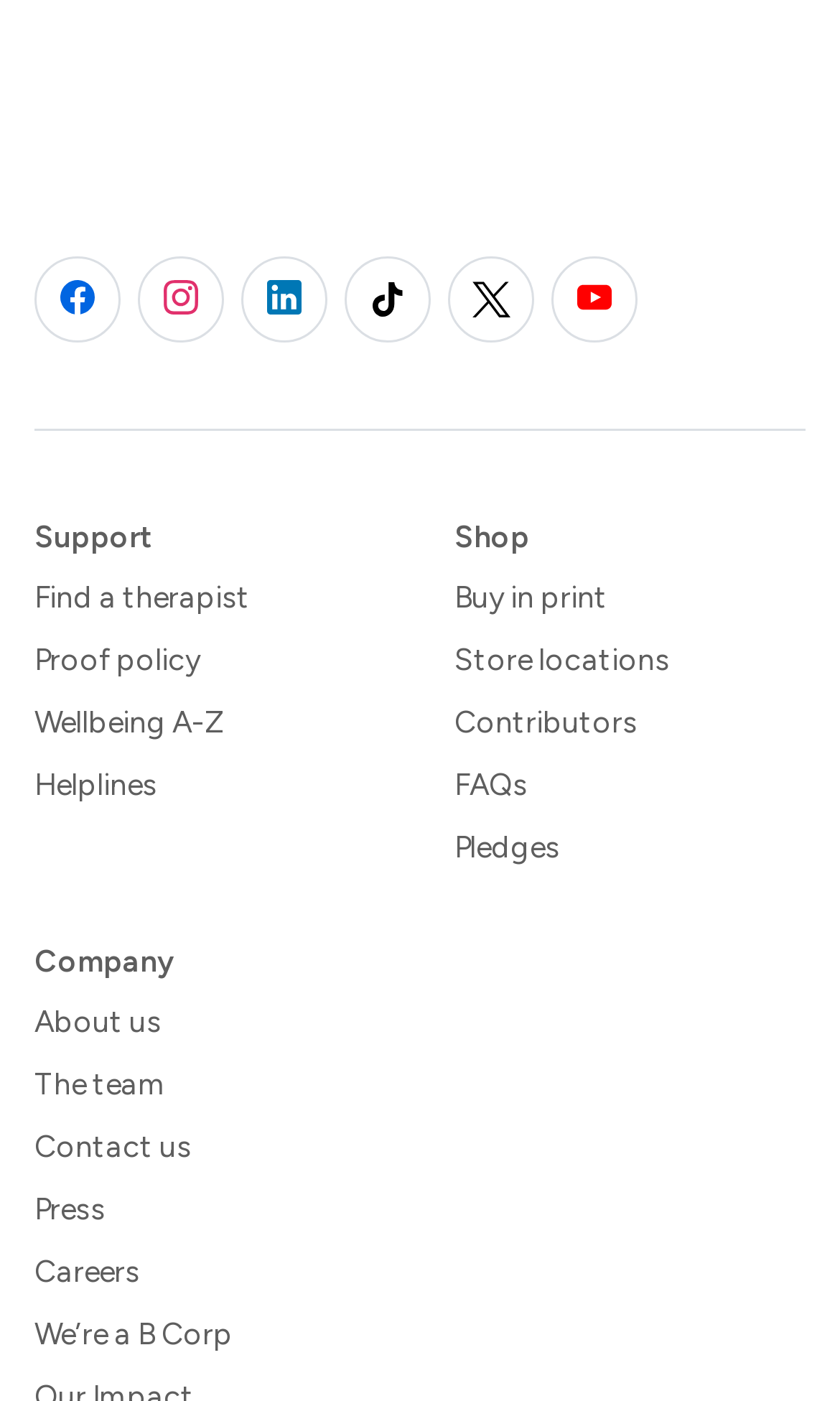Bounding box coordinates are specified in the format (top-left x, top-left y, bottom-right x, bottom-right y). All values are floating point numbers bounded between 0 and 1. Please provide the bounding box coordinate of the region this sentence describes: Industry News

None